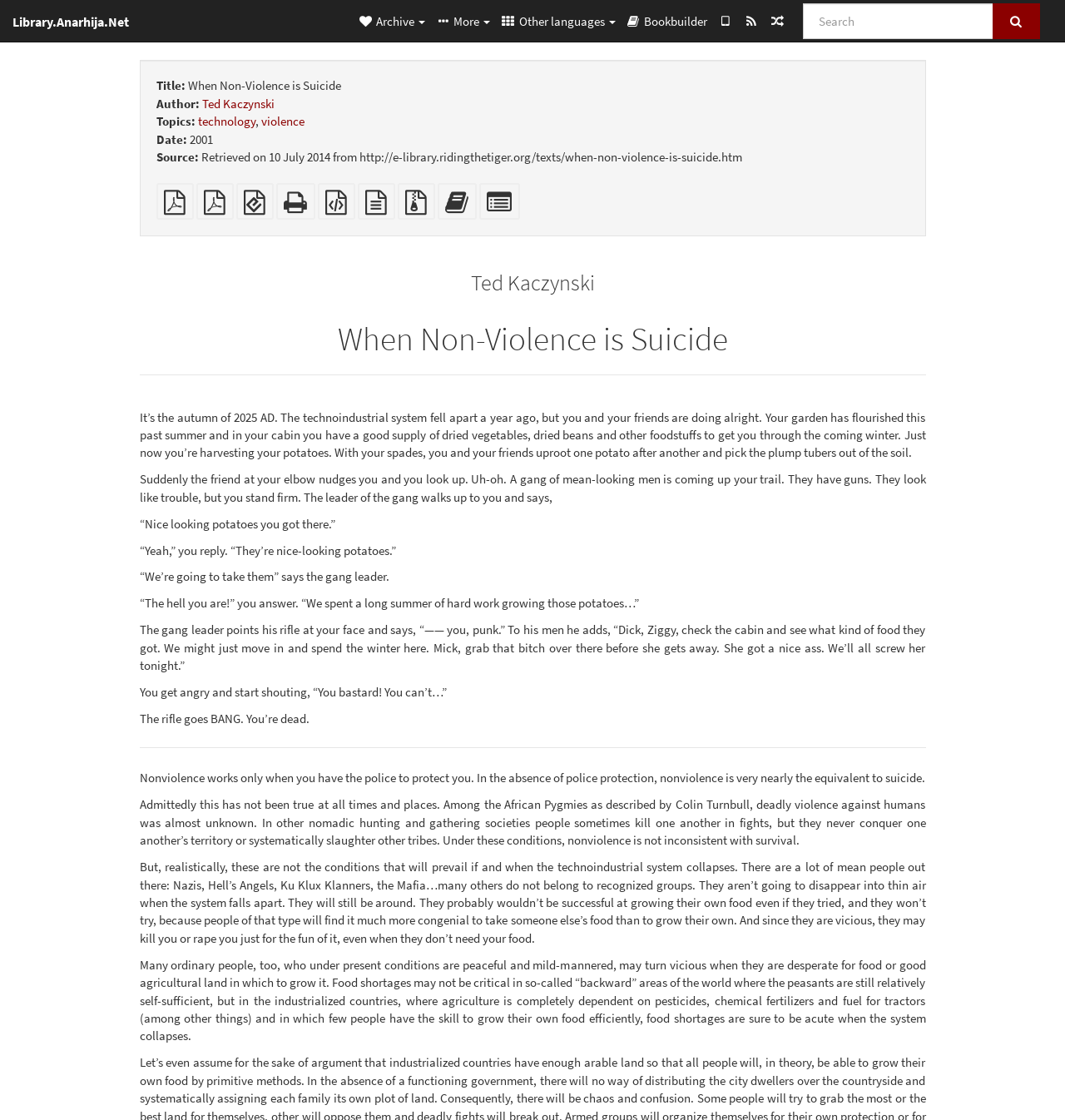Please find the main title text of this webpage.

When Non-Violence is Suicide